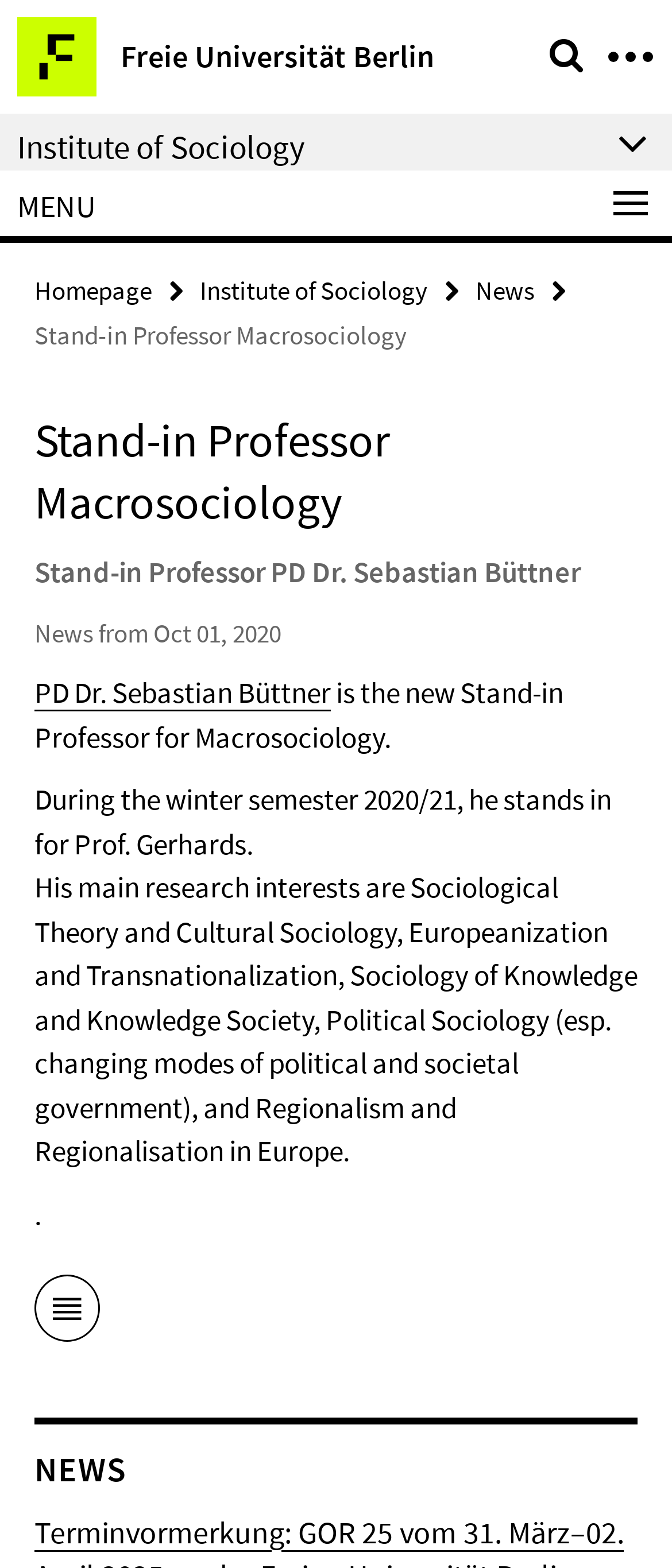Please give a succinct answer using a single word or phrase:
What is the name of the stand-in professor?

PD Dr. Sebastian Büttner